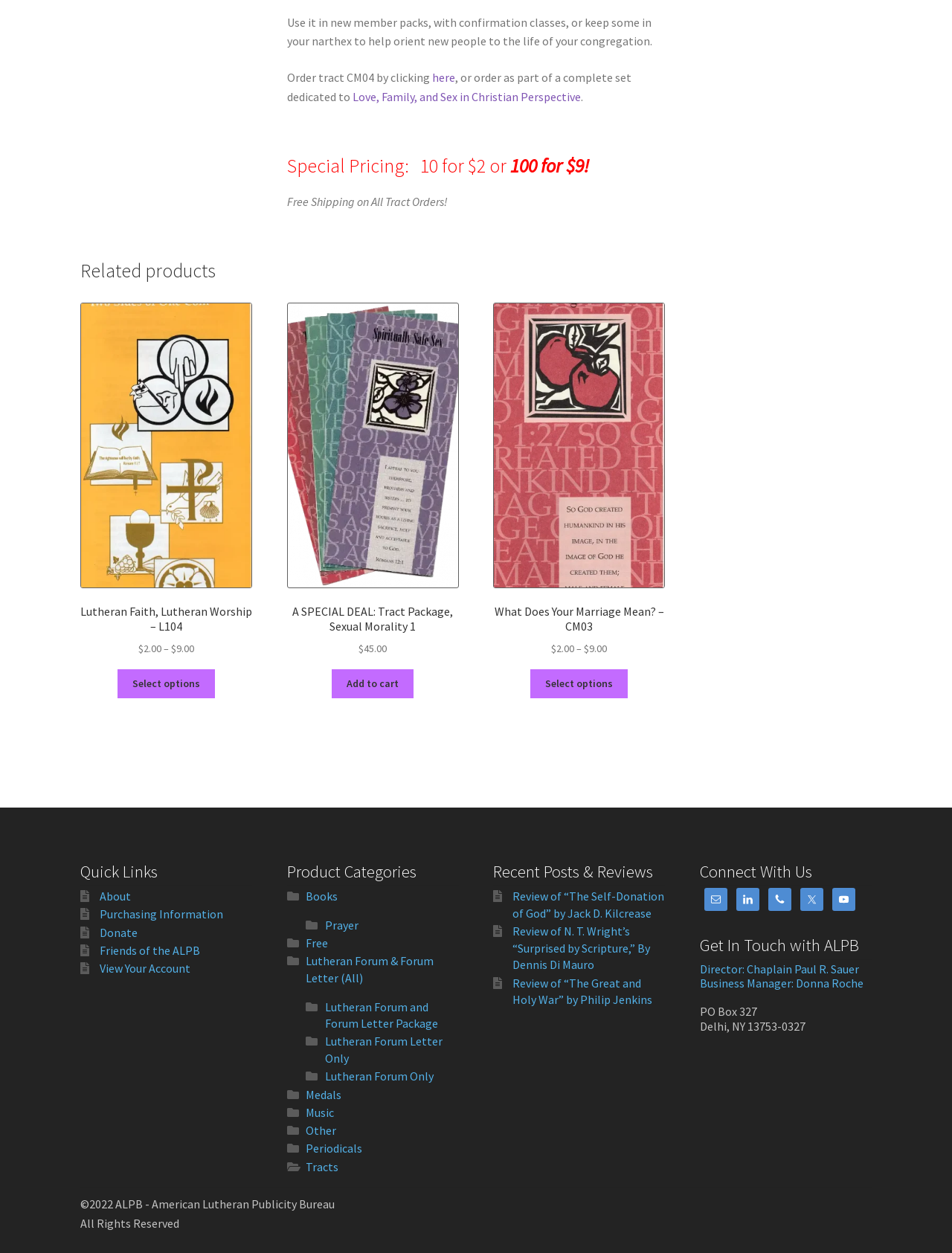What is the phone number of ALPB? Look at the image and give a one-word or short phrase answer.

Not available